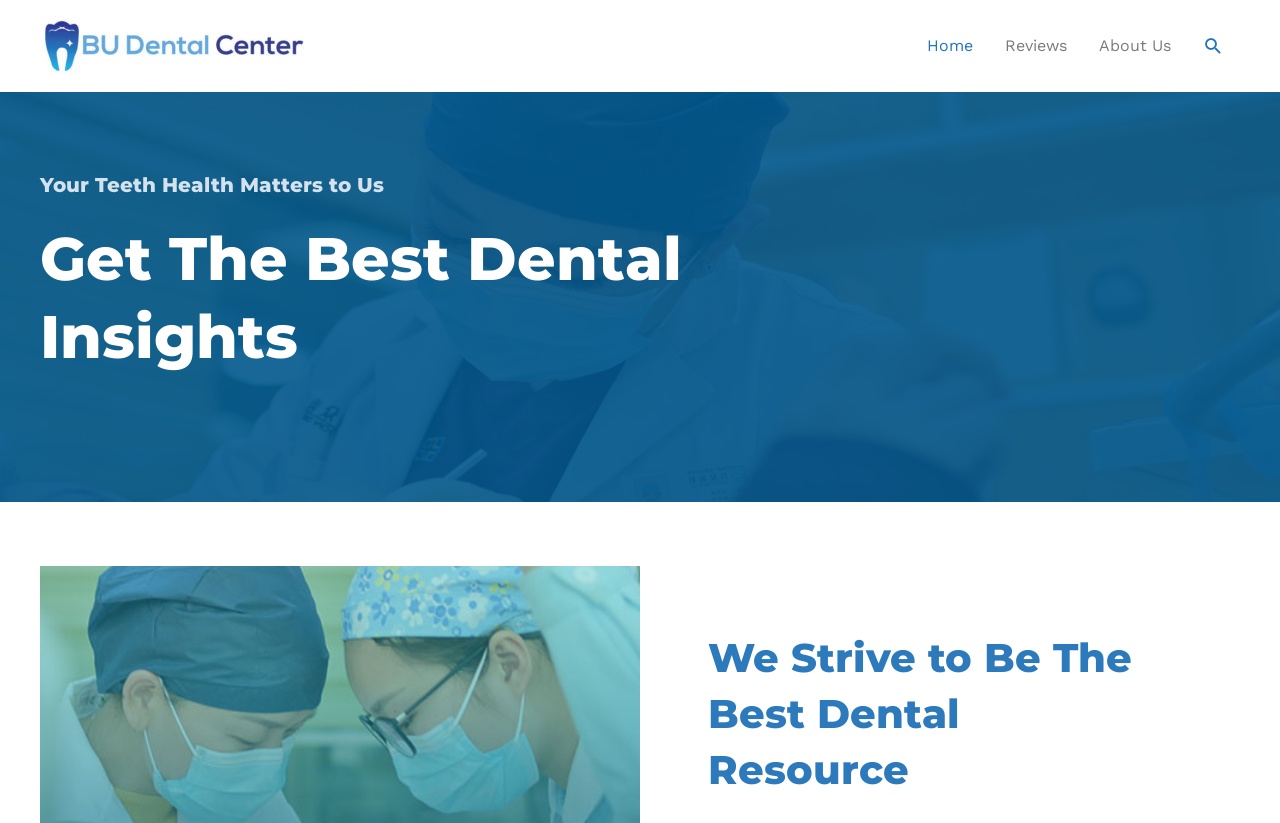Provide a one-word or short-phrase answer to the question:
Are there any images on the webpage?

Yes